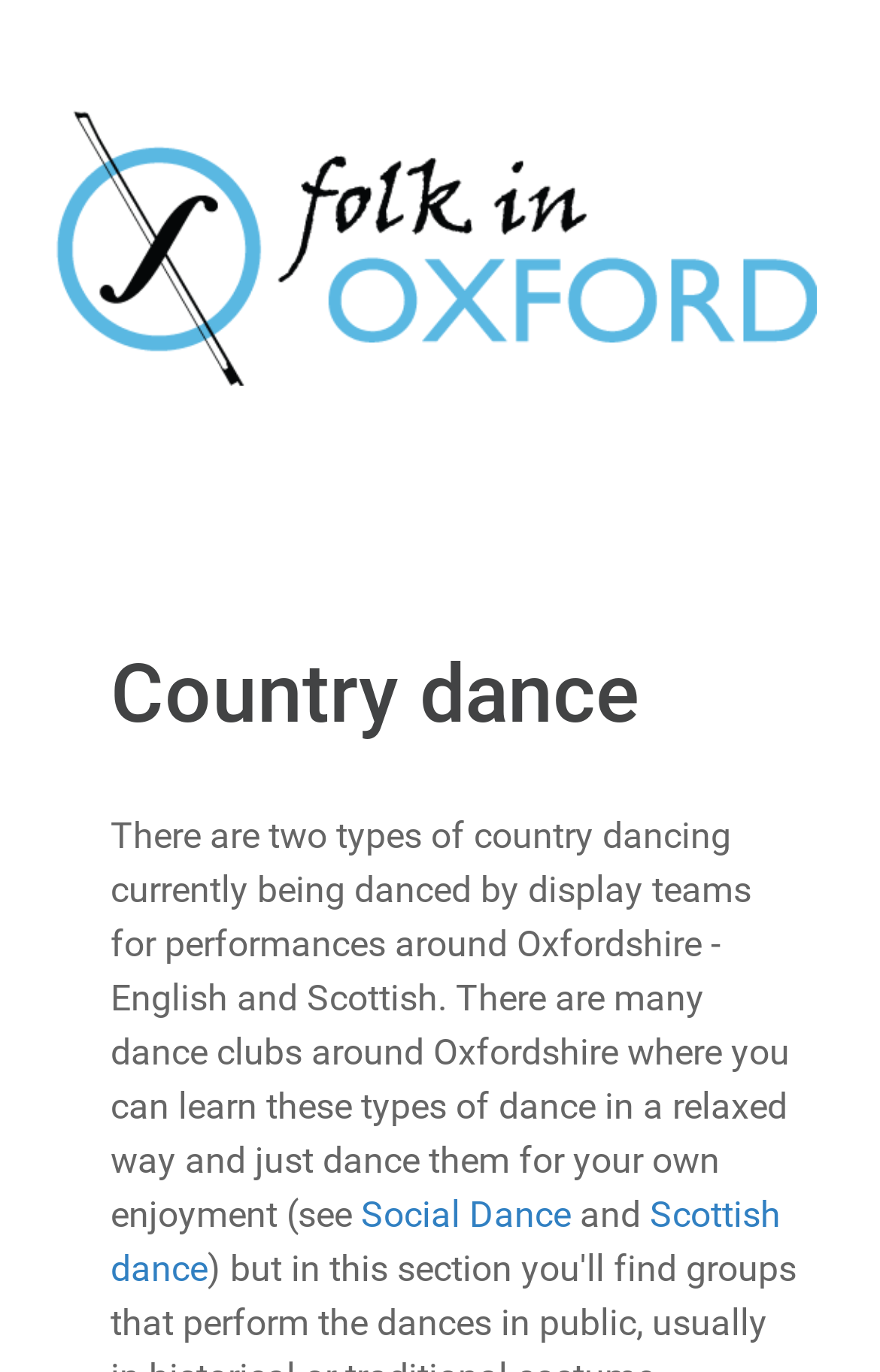How many types of country dancing are mentioned?
Based on the image, give a one-word or short phrase answer.

Two